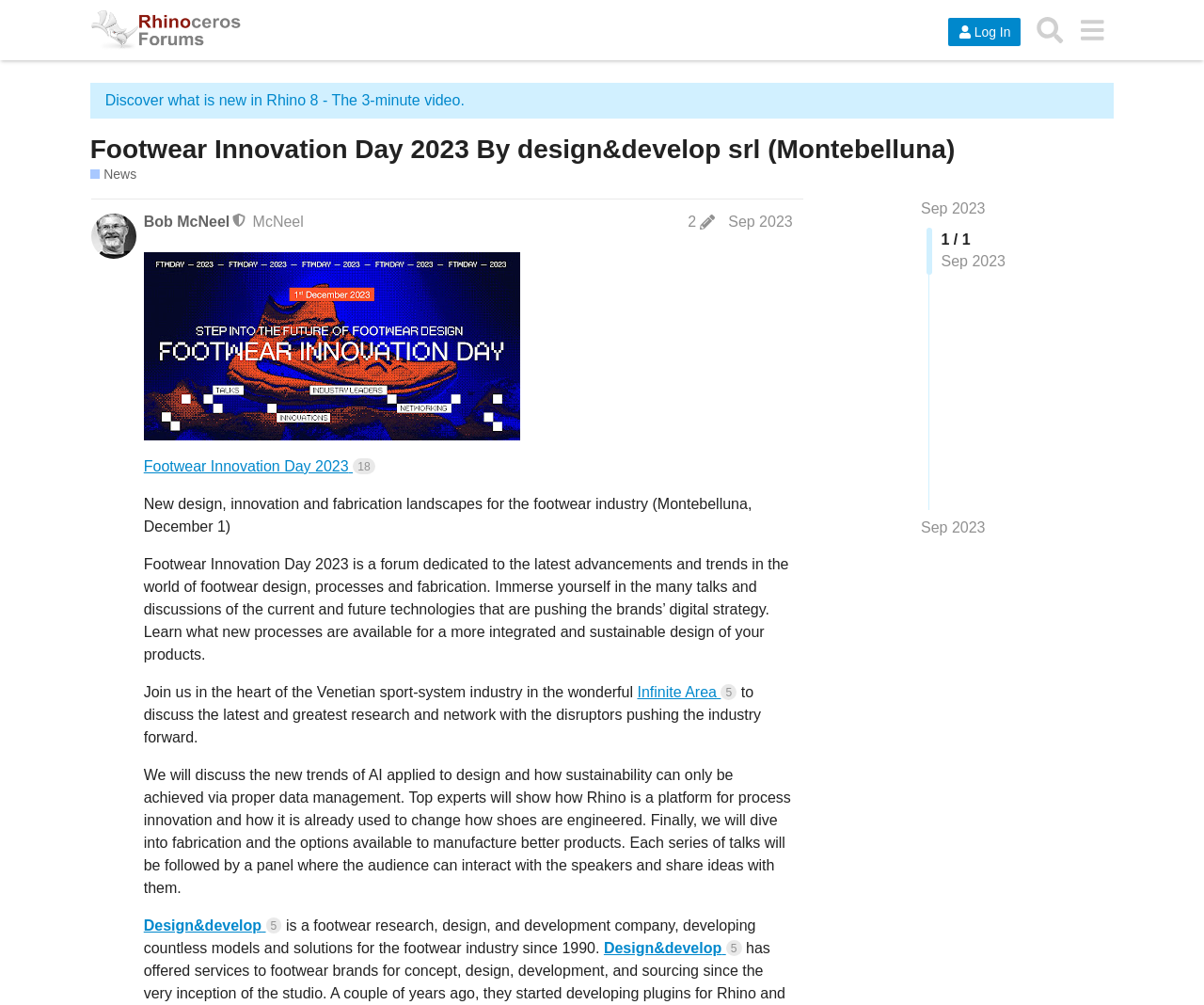What is the topic of discussion mentioned in the event description?
Offer a detailed and exhaustive answer to the question.

The topic of discussion is mentioned in the text 'We will discuss the new trends of AI applied to design and how sustainability can only be achieved via proper data management.'